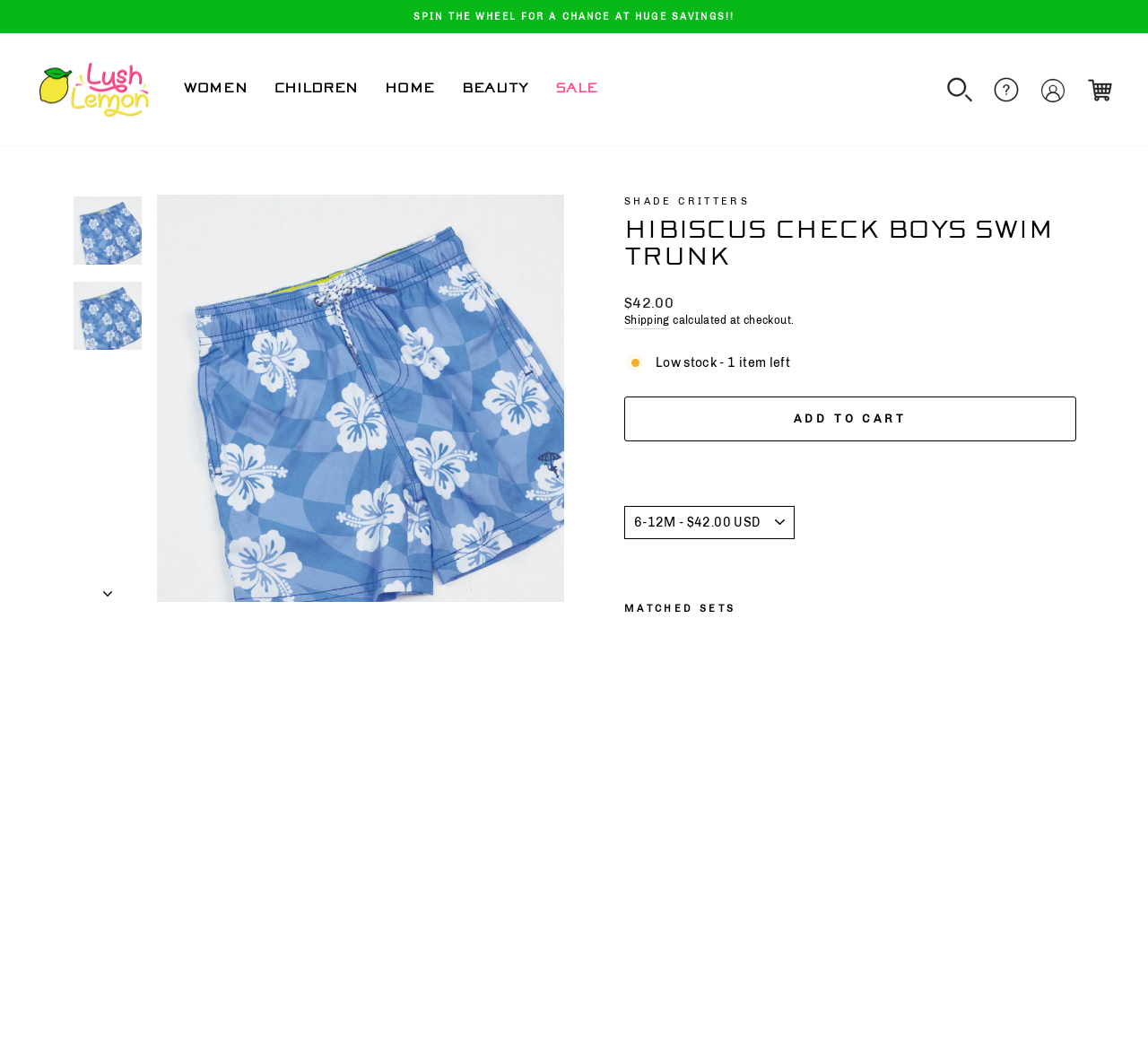Please reply with a single word or brief phrase to the question: 
What is the brand of the boys swim trunk?

Shade Critters